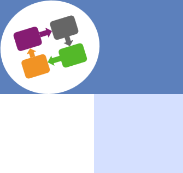Analyze the image and describe all the key elements you observe.

The image depicts a colorful, stylized diagram that consists of four interconnected shapes—orange, purple, green, and gray—within a circular white background. Each shape has arrows indicating interactions or processes between them, set against a blue rectangle. This visual representation likely symbolizes the various aspects of caries-risk assessment and management, relevant to the context of dental health, particularly for infants, children, and adolescents, as discussed in the accompanying text. The diagram aims to simplify complex concepts, making it easier for healthcare professionals to grasp essential relationships in caries management strategies.